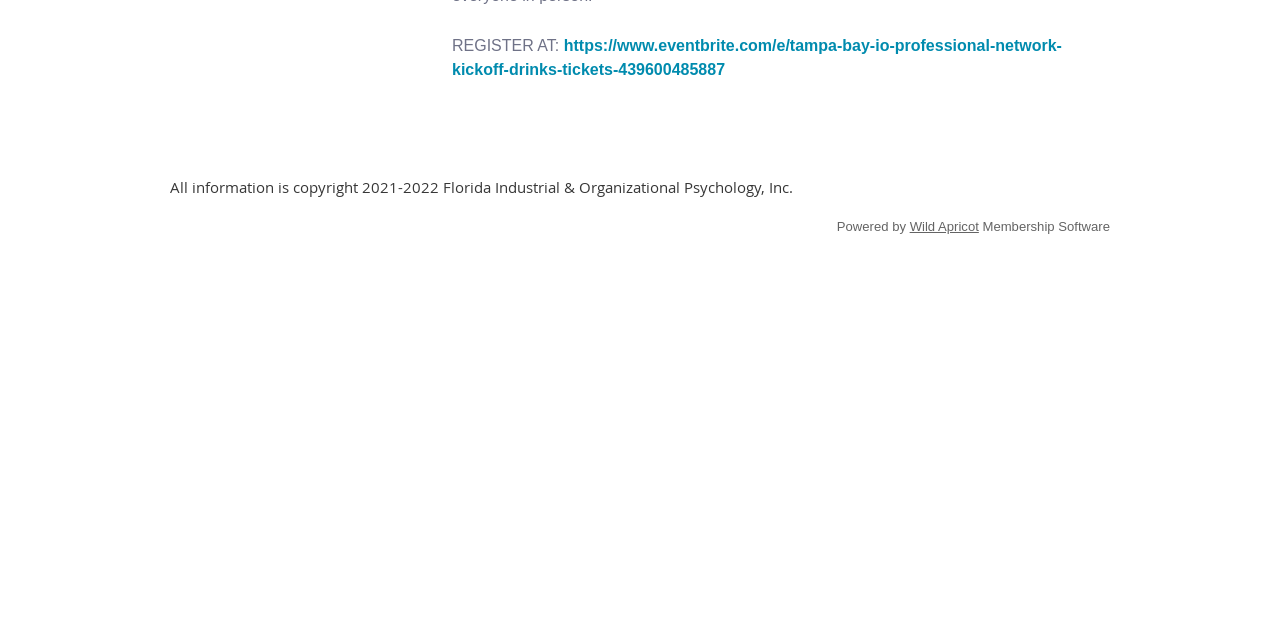Provide the bounding box coordinates for the UI element described in this sentence: "Wild Apricot". The coordinates should be four float values between 0 and 1, i.e., [left, top, right, bottom].

[0.711, 0.342, 0.765, 0.366]